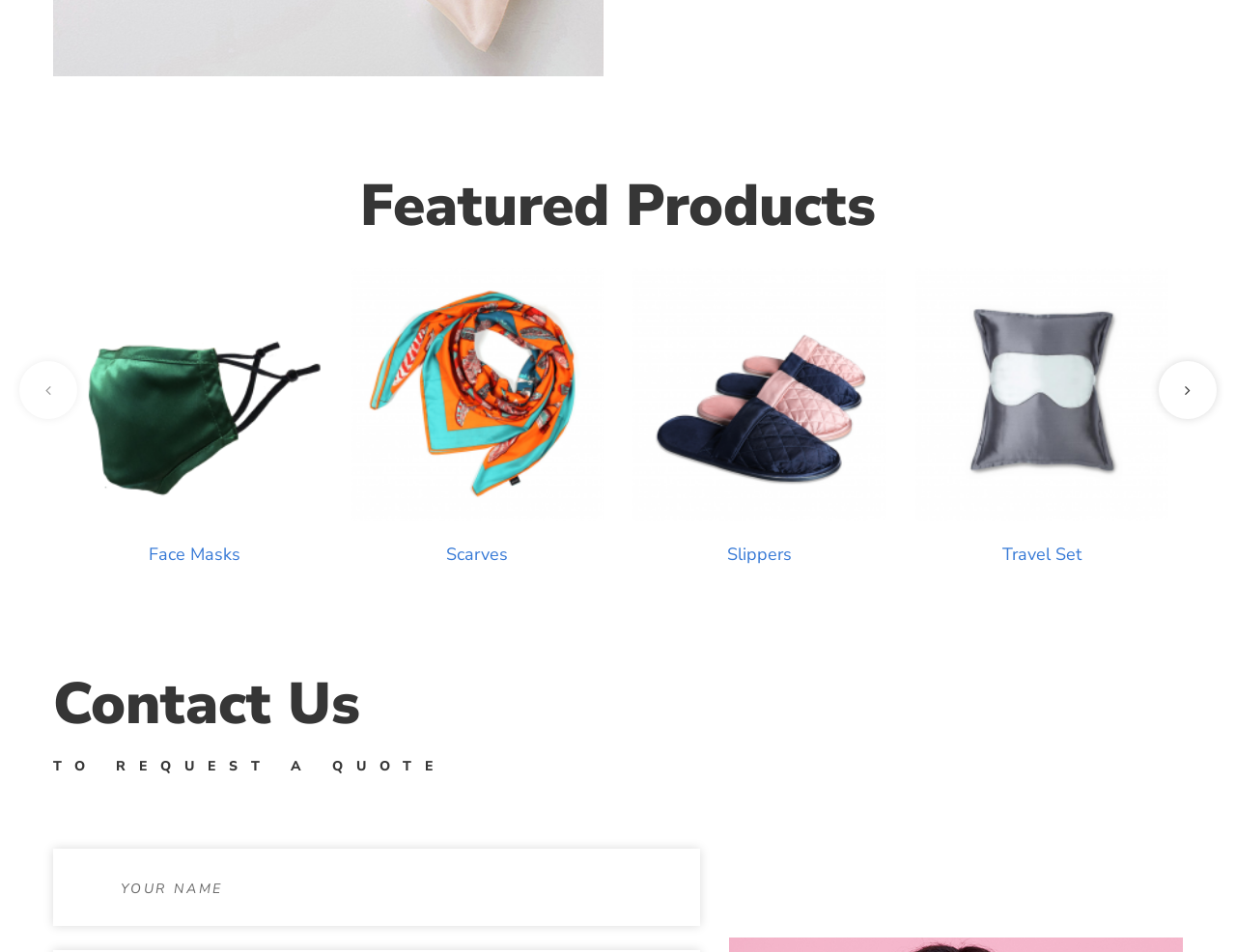Find the bounding box coordinates of the area to click in order to follow the instruction: "View featured products".

[0.055, 0.186, 0.945, 0.247]